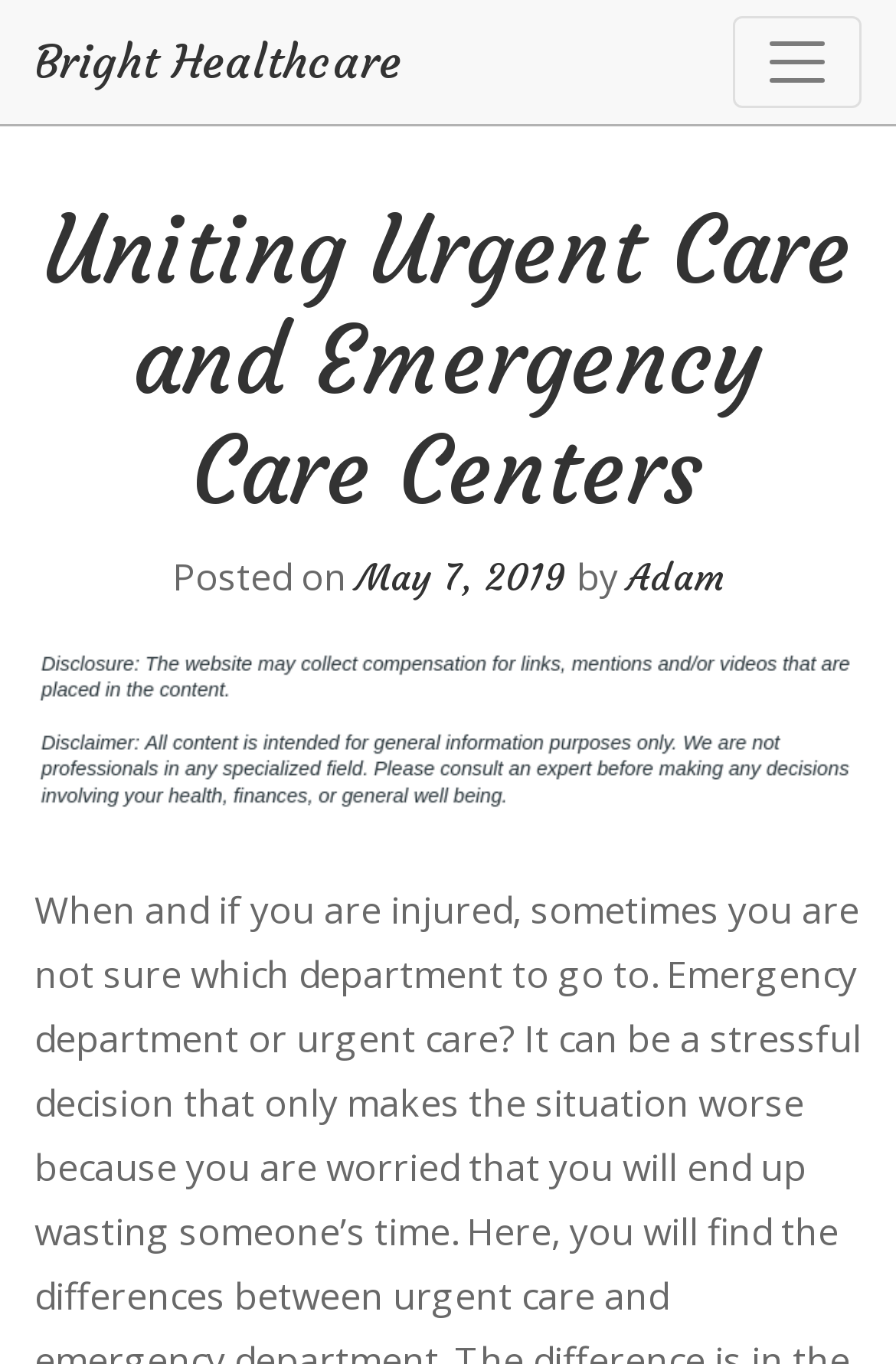Using the format (top-left x, top-left y, bottom-right x, bottom-right y), provide the bounding box coordinates for the described UI element. All values should be floating point numbers between 0 and 1: May 7, 2019

[0.397, 0.406, 0.633, 0.44]